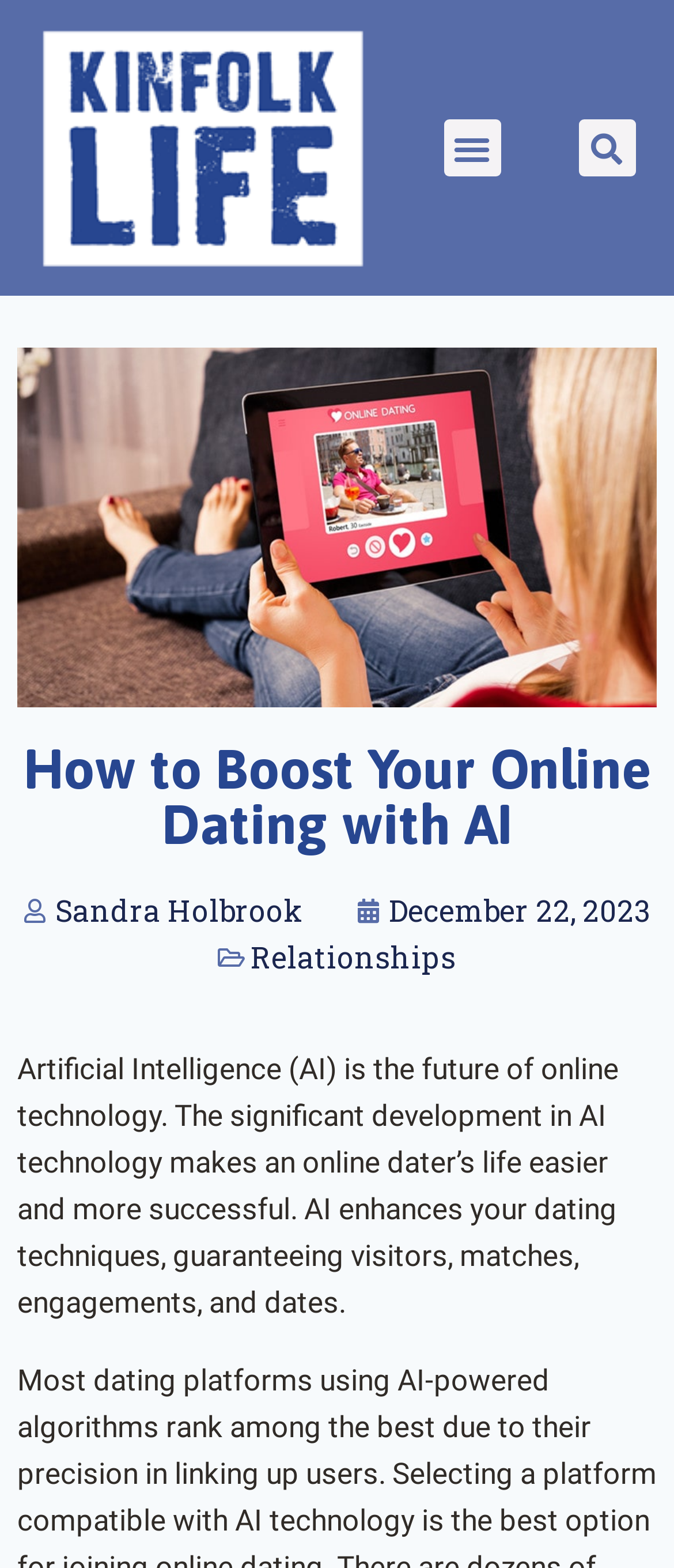Please specify the bounding box coordinates in the format (top-left x, top-left y, bottom-right x, bottom-right y), with values ranging from 0 to 1. Identify the bounding box for the UI component described as follows: Menu

[0.658, 0.076, 0.742, 0.112]